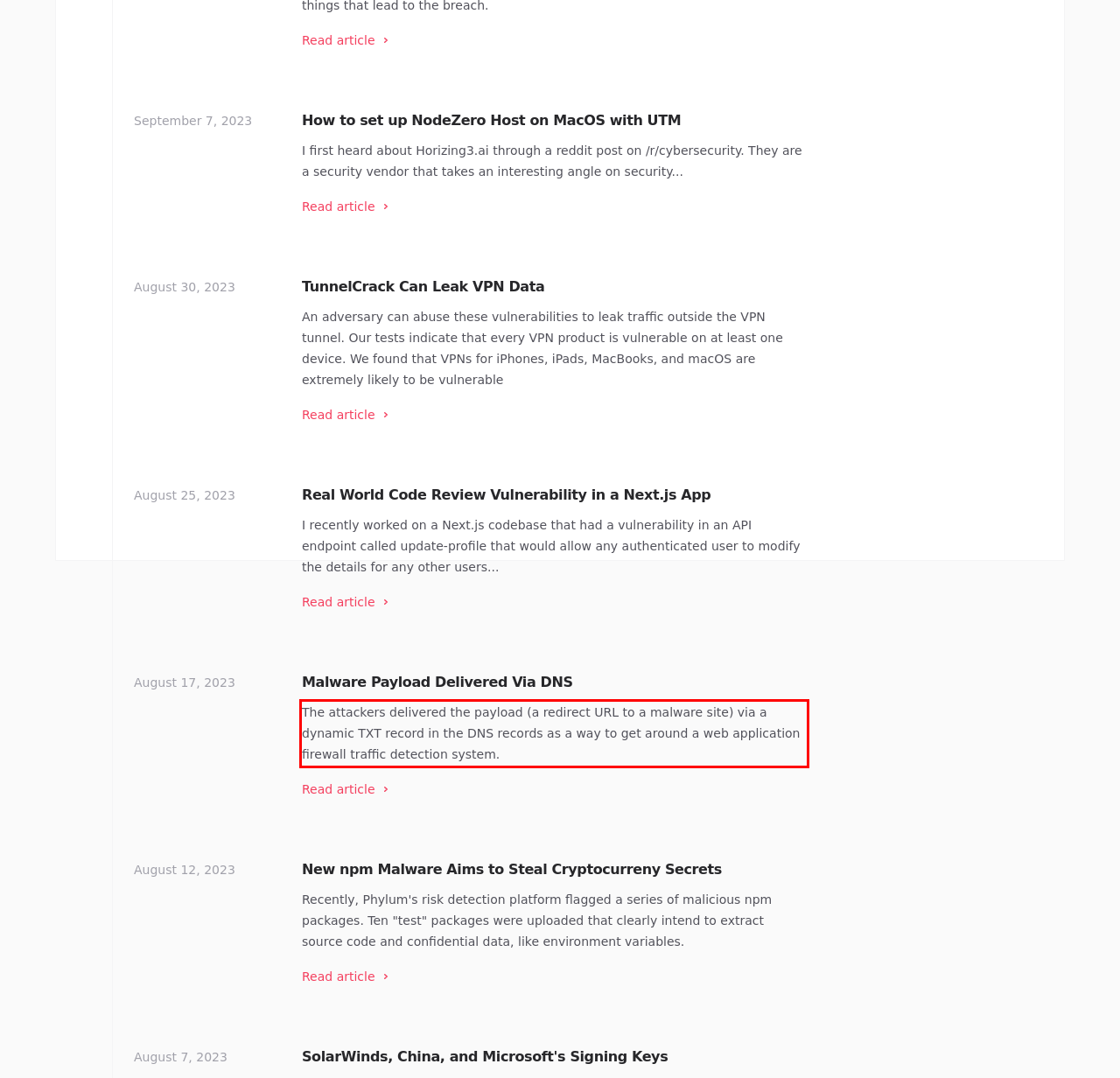Analyze the red bounding box in the provided webpage screenshot and generate the text content contained within.

The attackers delivered the payload (a redirect URL to a malware site) via a dynamic TXT record in the DNS records as a way to get around a web application firewall traffic detection system.